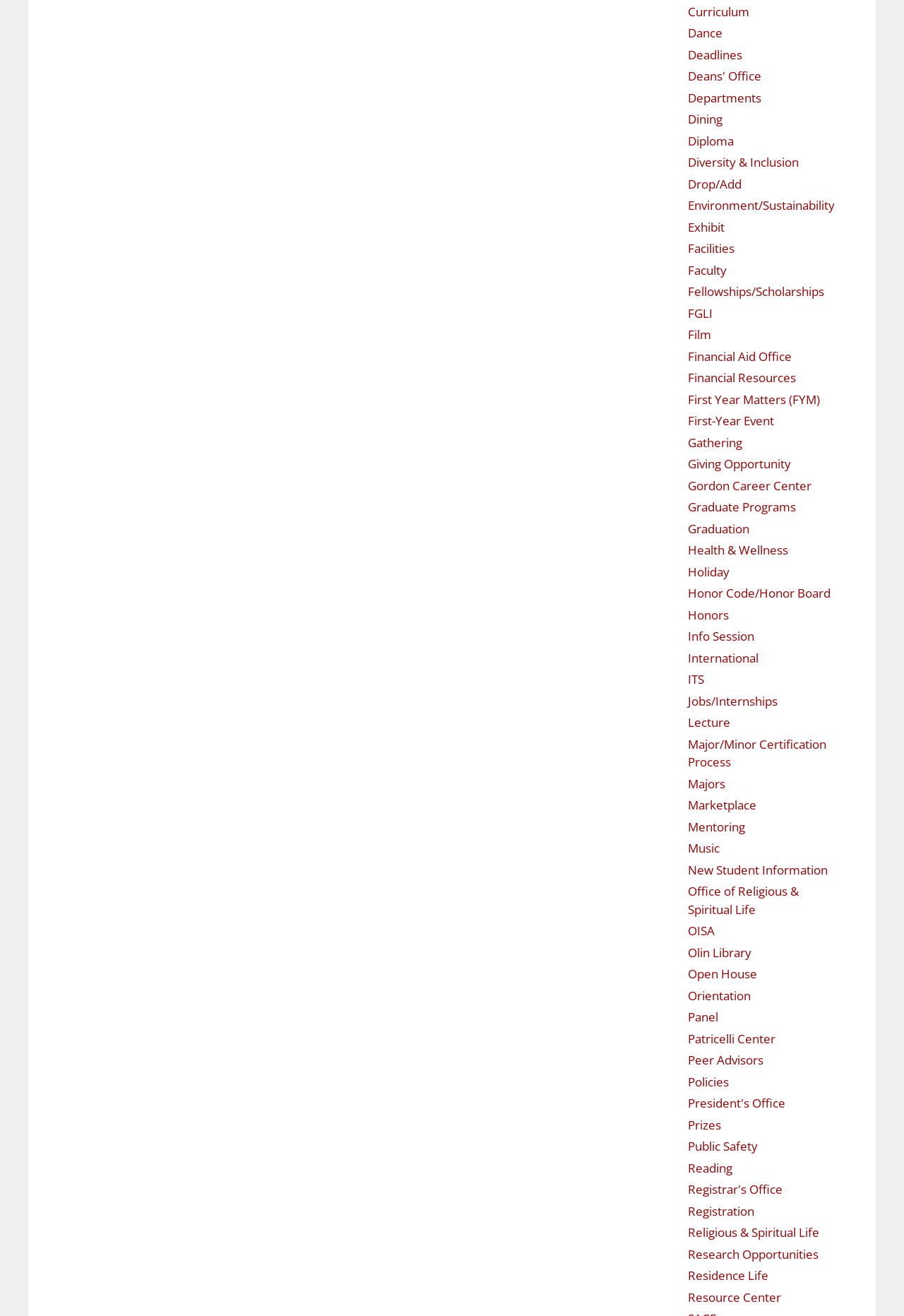Identify the bounding box coordinates of the section to be clicked to complete the task described by the following instruction: "Click on the 'Attend' tab". The coordinates should be four float numbers between 0 and 1, formatted as [left, top, right, bottom].

None